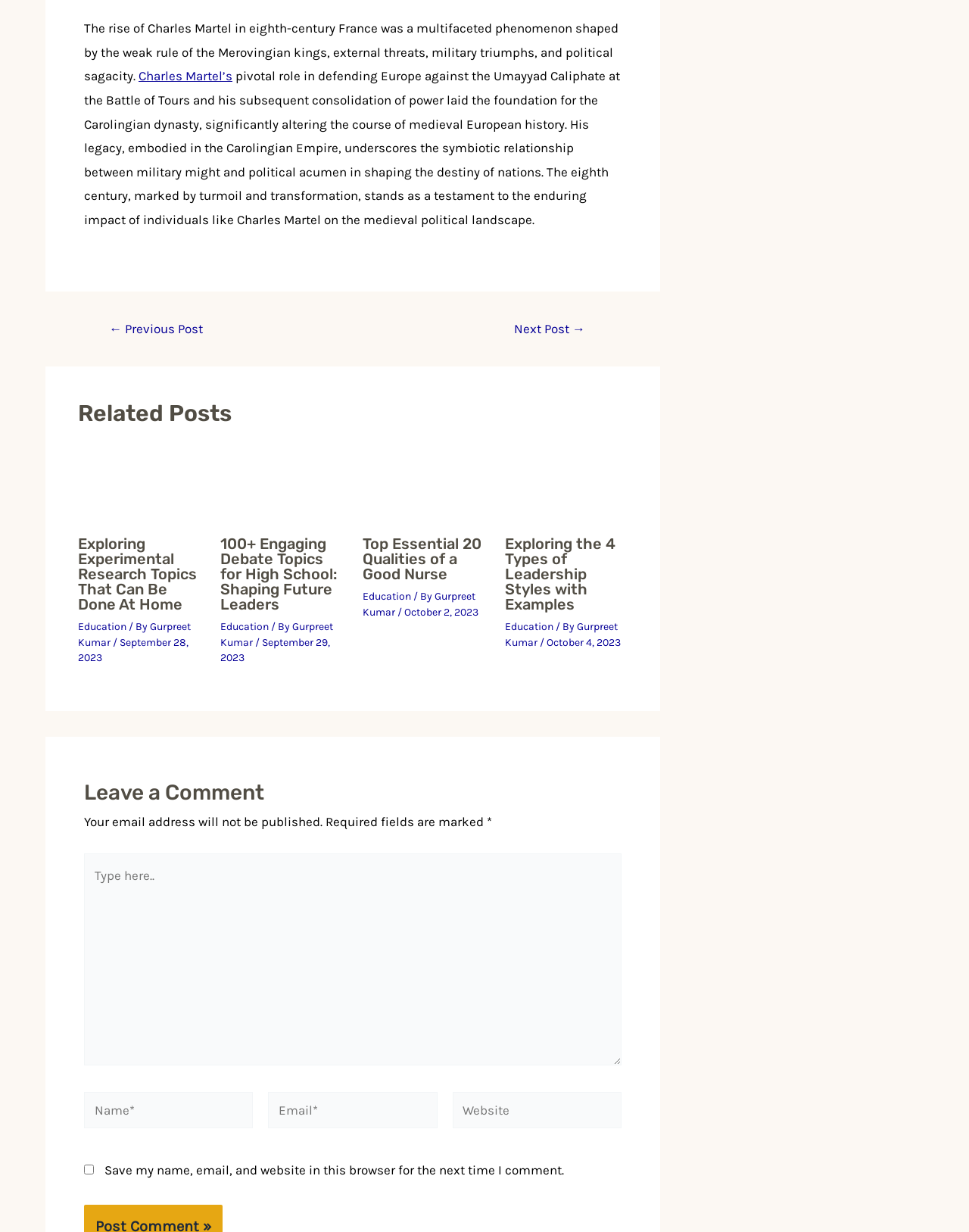Determine the bounding box coordinates for the region that must be clicked to execute the following instruction: "Click on the 'Next Post →' link".

[0.499, 0.262, 0.635, 0.272]